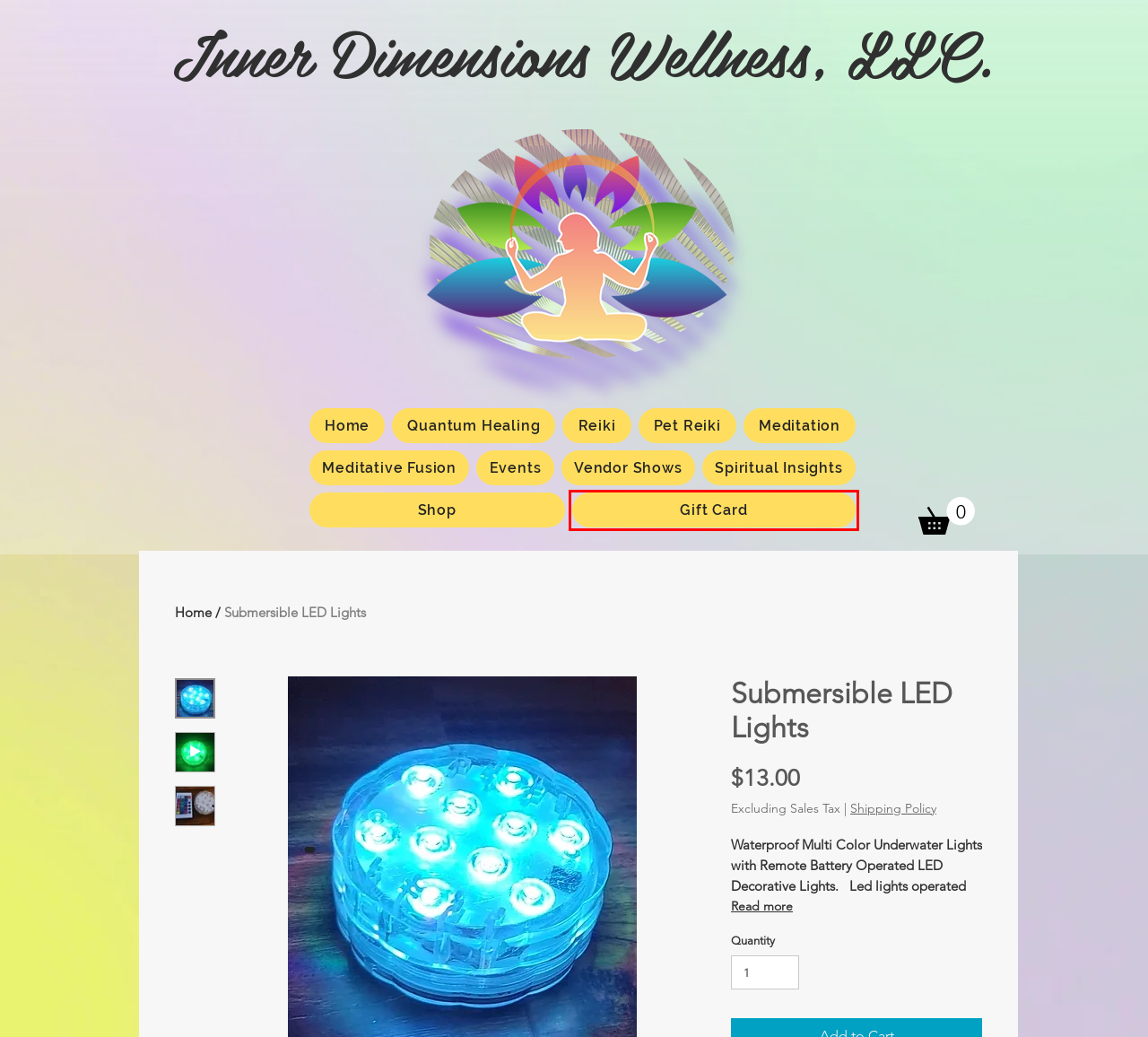You’re provided with a screenshot of a webpage that has a red bounding box around an element. Choose the best matching webpage description for the new page after clicking the element in the red box. The options are:
A. Gift Card | Inner Dimensions
B. Meditative Fusion | Inner Dimensions
C. Meditation | Inner Dimensions
D. Spiritual Insights | Inner Dimensions
E. Vendor Shows | Inner Dimensions
F. Quantum Healing | Inner Dimensions
G. Reiki | Inner Dimensions Wellness, LLC. | Green Bay
H. Events | Inner Dimensions

A